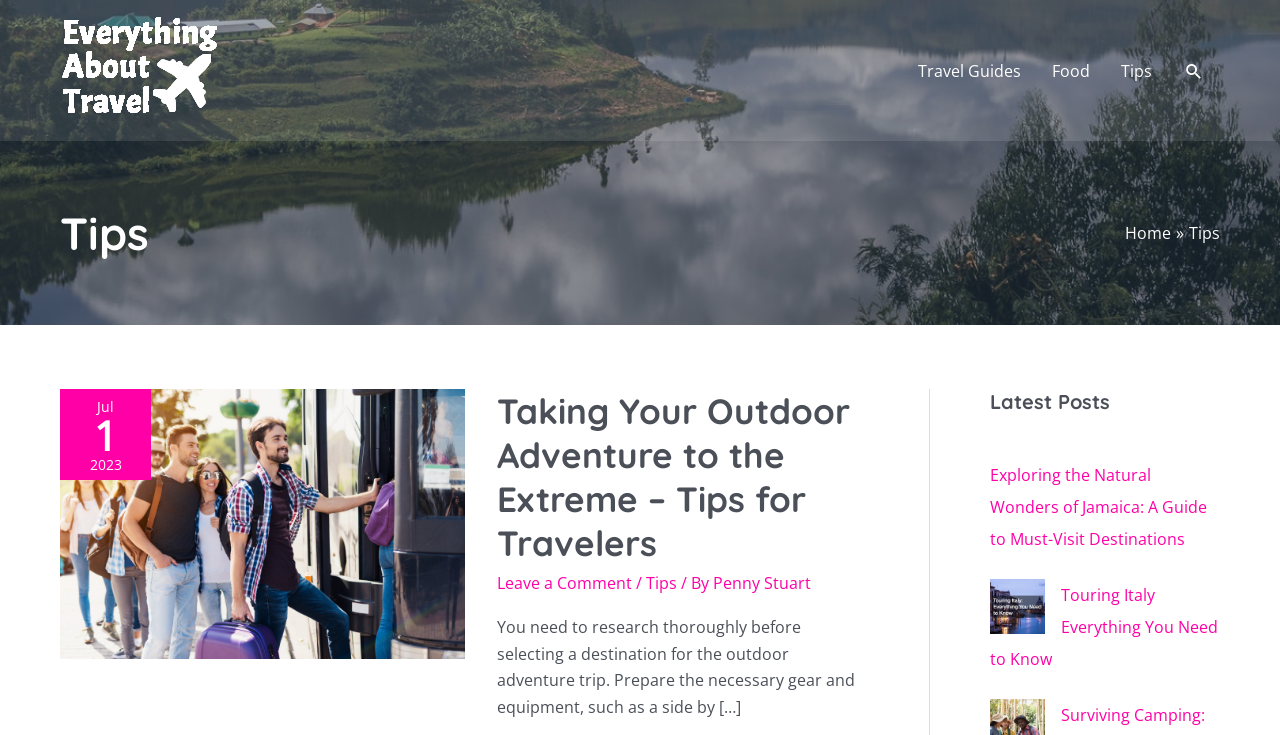Please determine the bounding box coordinates for the element that should be clicked to follow these instructions: "Explore the 'Food' section".

[0.808, 0.052, 0.862, 0.139]